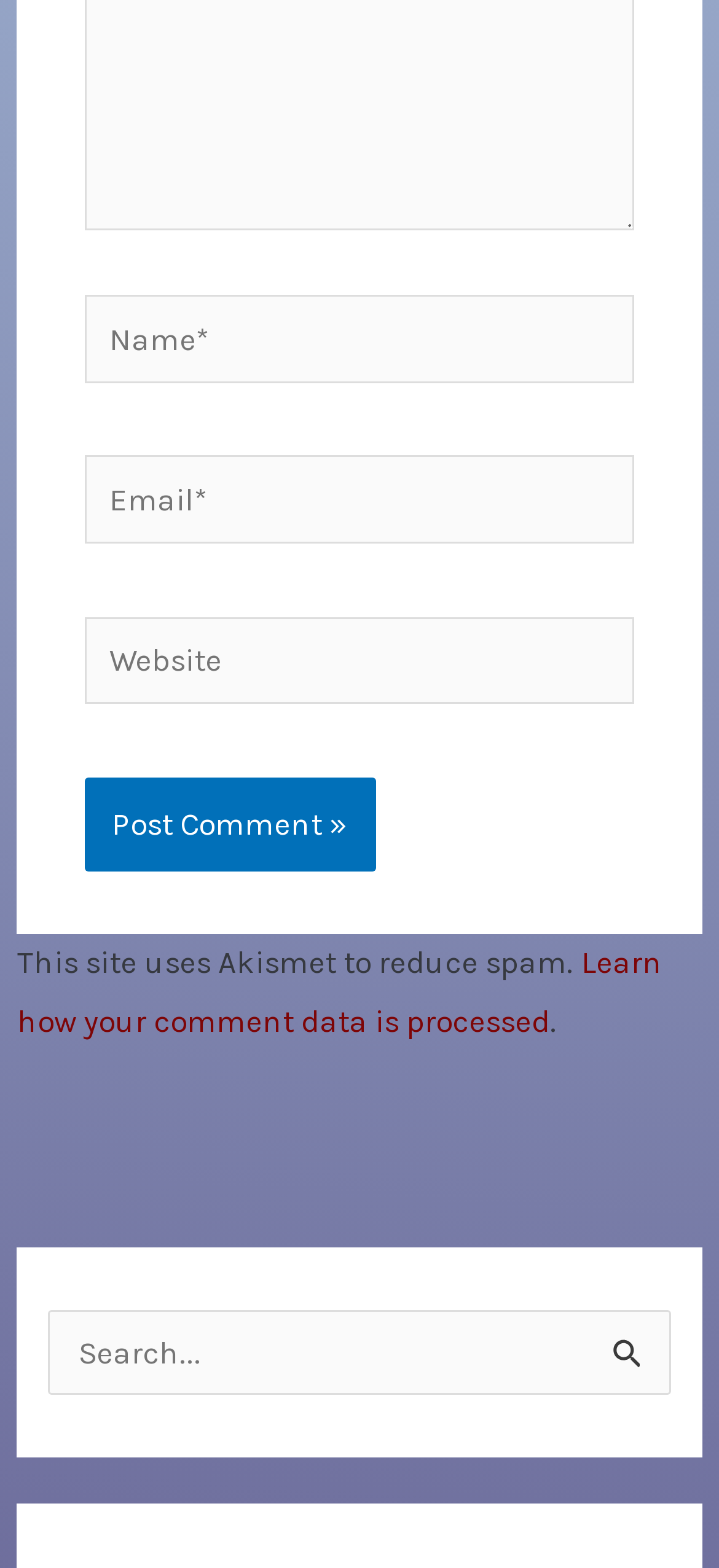Use a single word or phrase to answer this question: 
How many search buttons are available?

Two